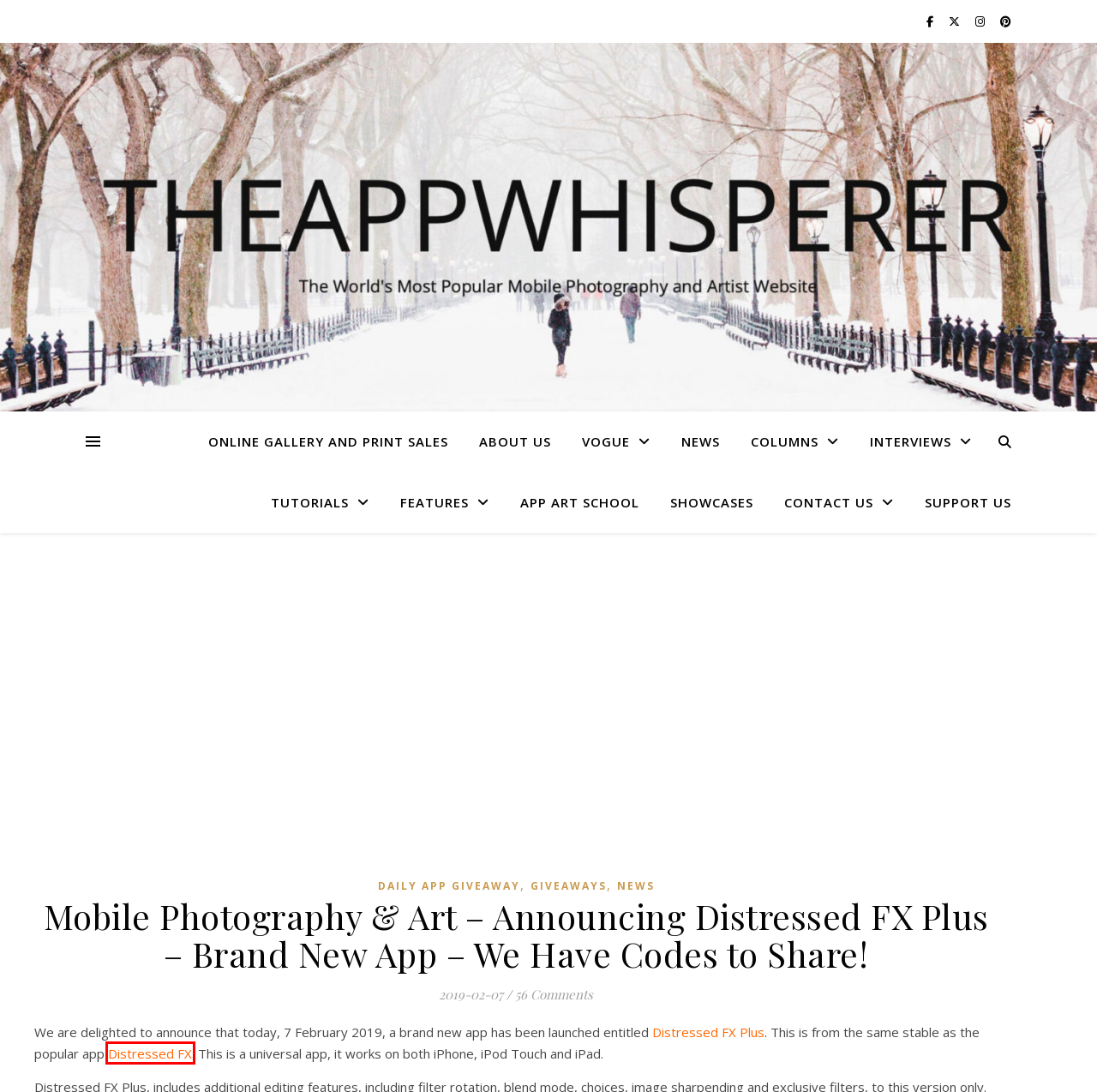Evaluate the webpage screenshot and identify the element within the red bounding box. Select the webpage description that best fits the new webpage after clicking the highlighted element. Here are the candidates:
A. SHOWCASE Archives -
B. App Art School Archives -
C. Vogue Archives -
D. FEATURES Archives -
E. Daily App Giveaway Archives -
F. Giveaways Archives -
G. ‎Distressed FX on the App Store
H. TUTORIALS Archives -

G